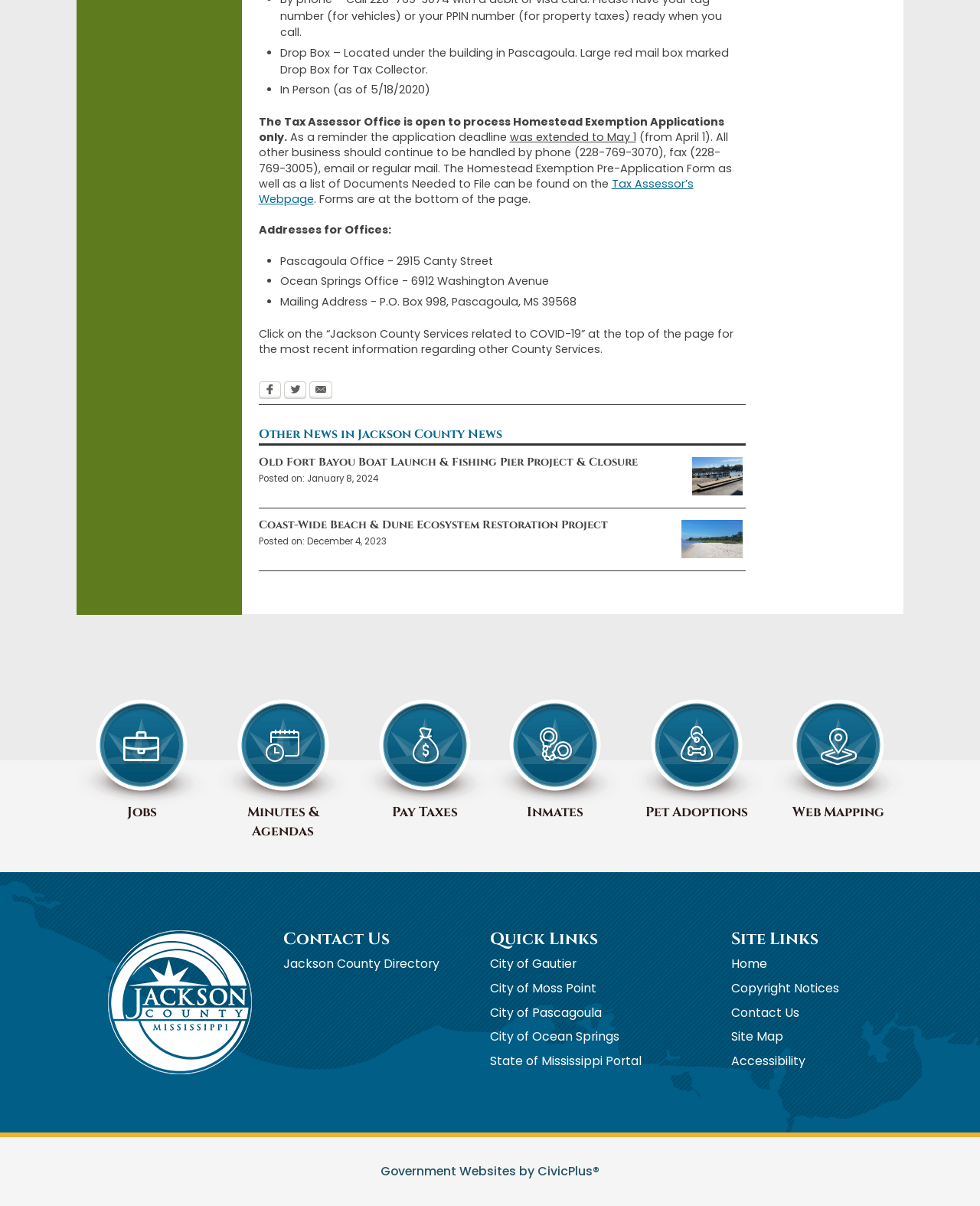Could you indicate the bounding box coordinates of the region to click in order to complete this instruction: "Read about the Coast-Wide Beach & Dune Ecosystem Restoration Project".

[0.264, 0.428, 0.62, 0.44]